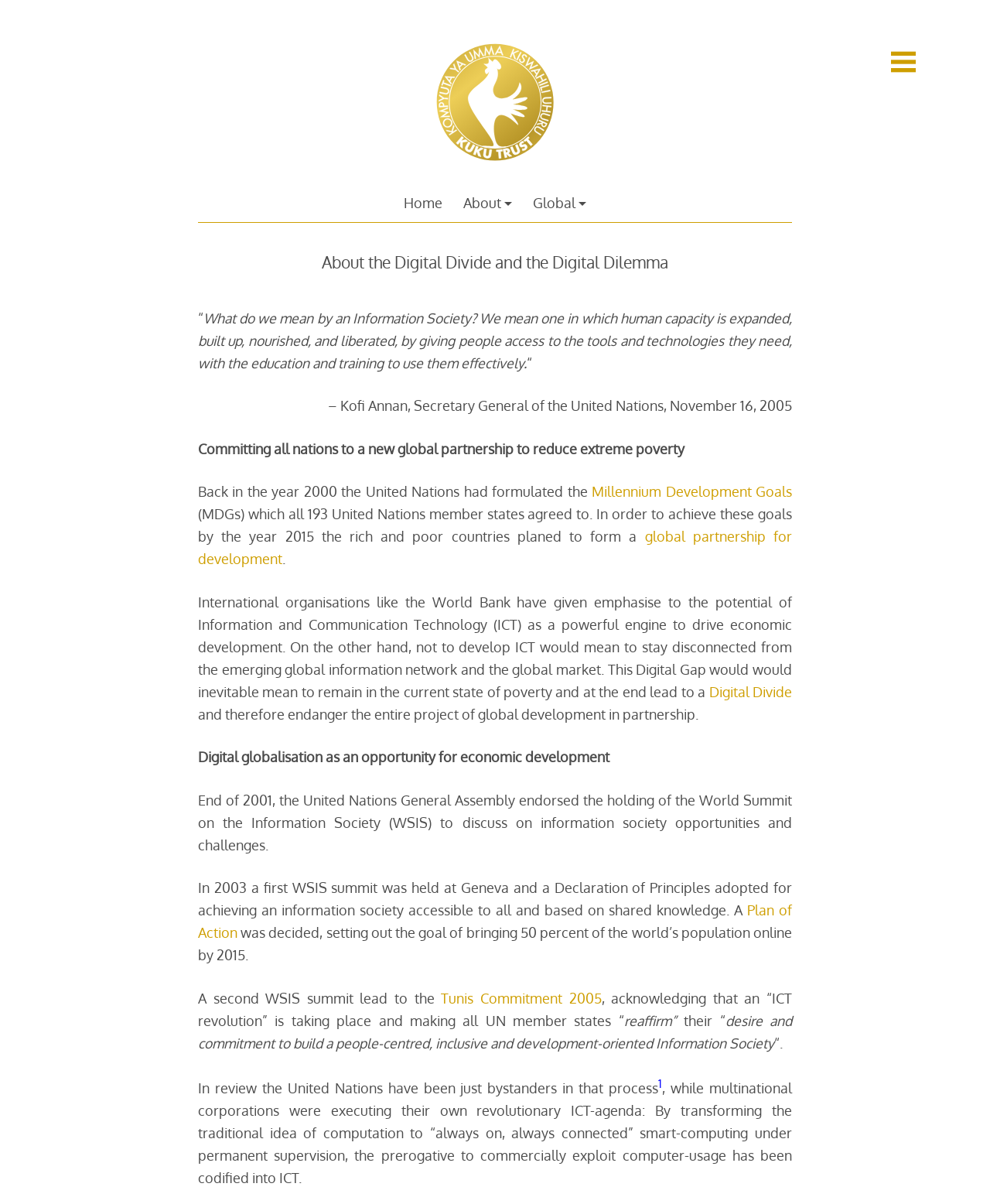Predict the bounding box coordinates of the area that should be clicked to accomplish the following instruction: "Visit 'The KUKU Trust' page". The bounding box coordinates should consist of four float numbers between 0 and 1, i.e., [left, top, right, bottom].

[0.441, 0.133, 0.559, 0.146]